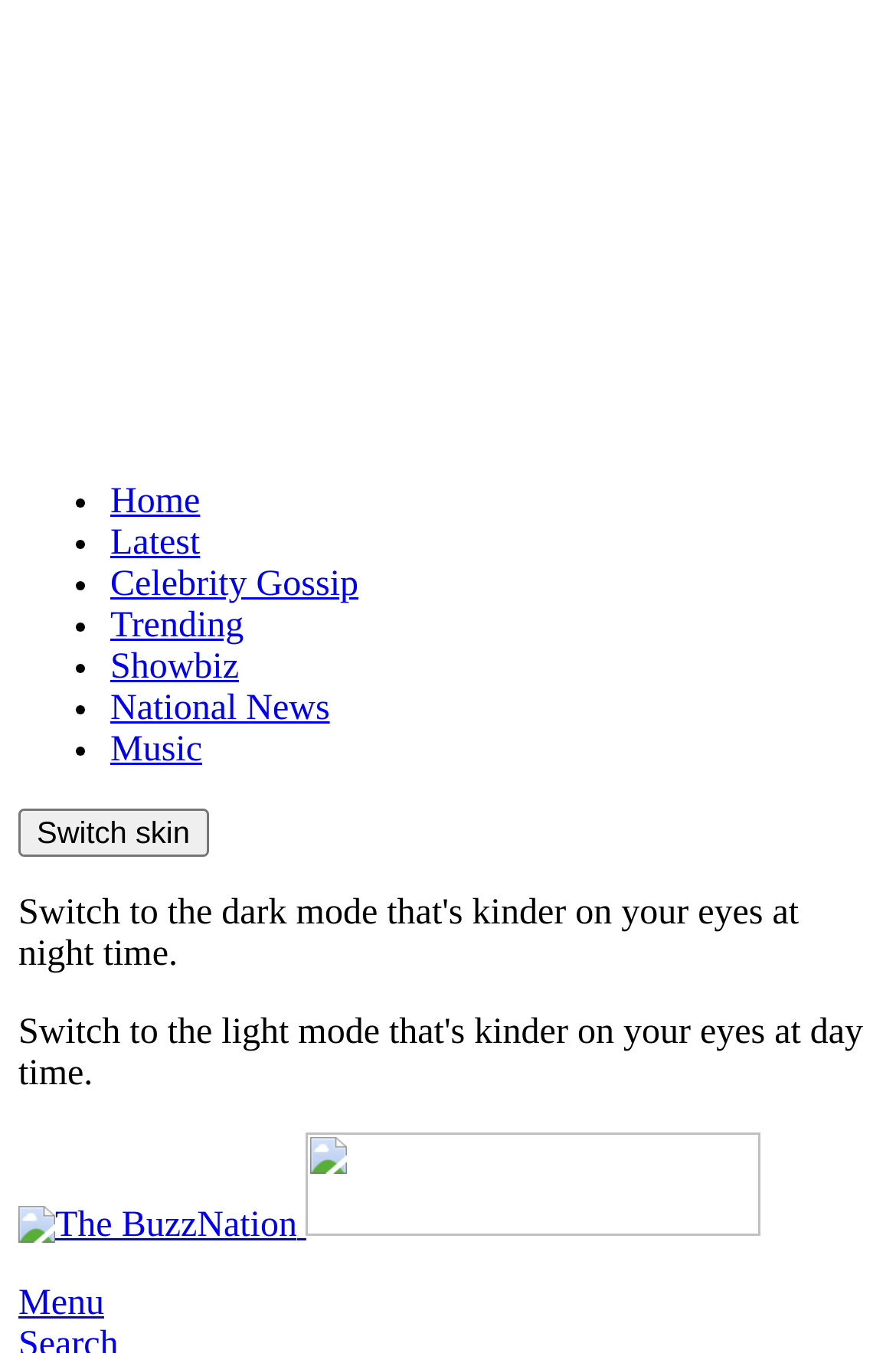Can you give a comprehensive explanation to the question given the content of the image?
What is the name of the website?

I determined the name of the website by looking at the top-left corner of the webpage, where I found a link with the text 'The BuzzNation' and an image with the same name.